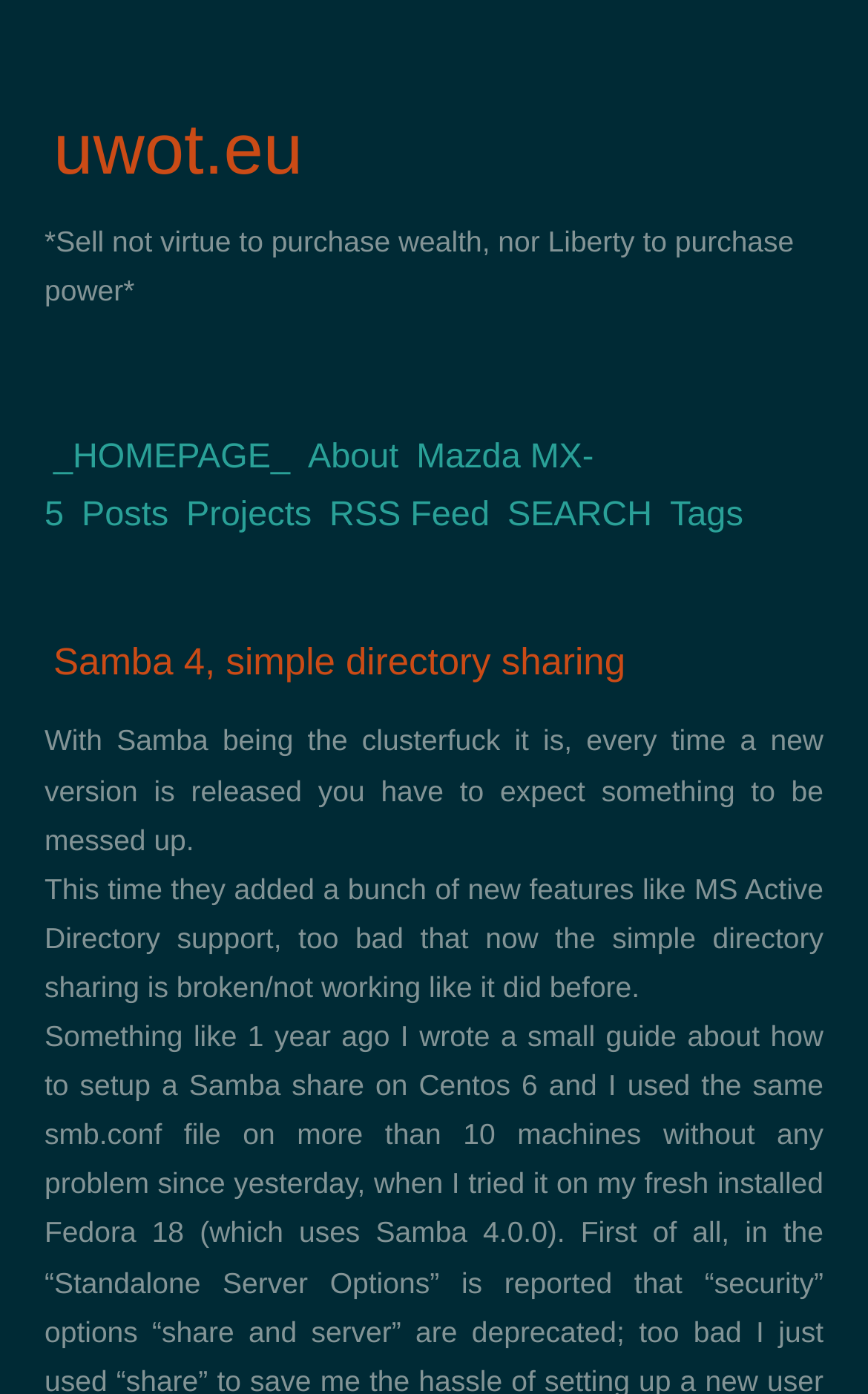Locate the bounding box coordinates of the segment that needs to be clicked to meet this instruction: "view posts".

[0.084, 0.353, 0.204, 0.387]